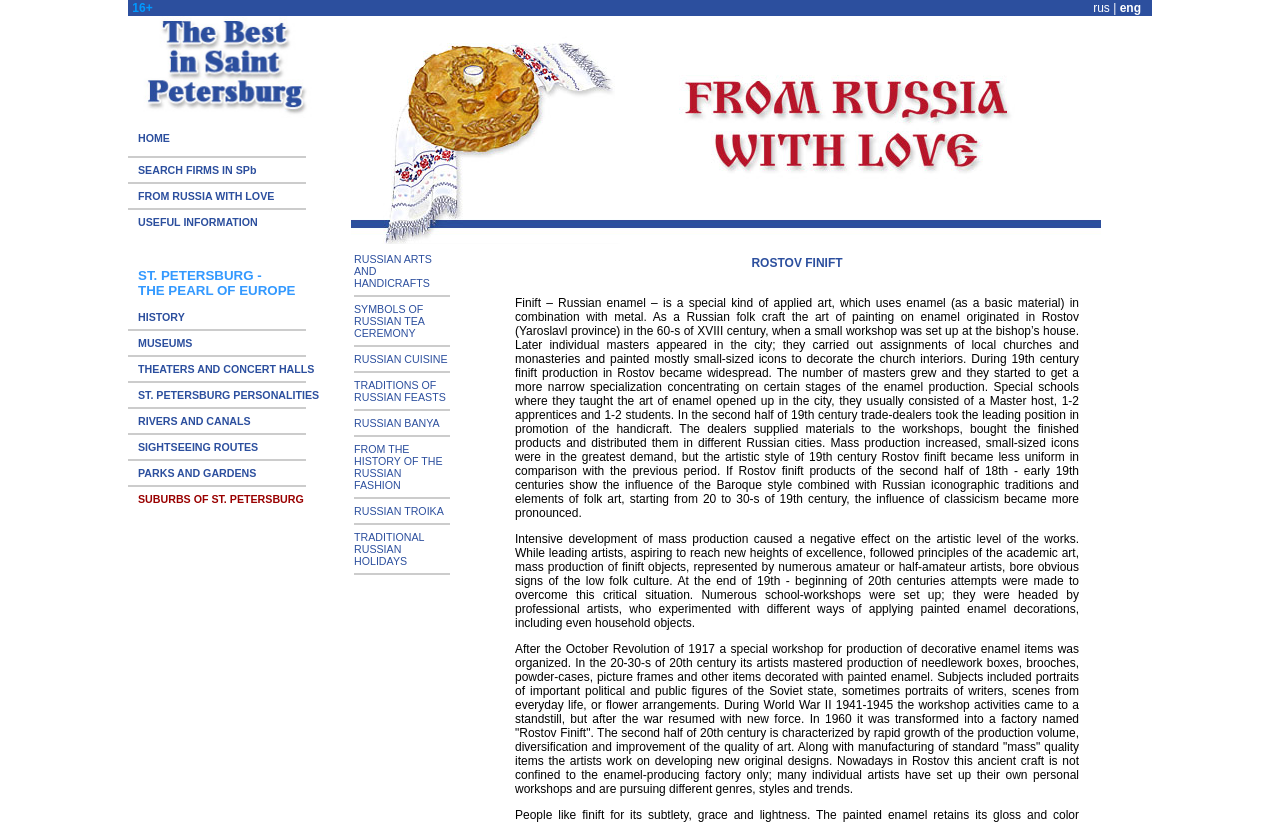Identify the bounding box of the UI element that matches this description: "HOME".

[0.1, 0.161, 0.133, 0.175]